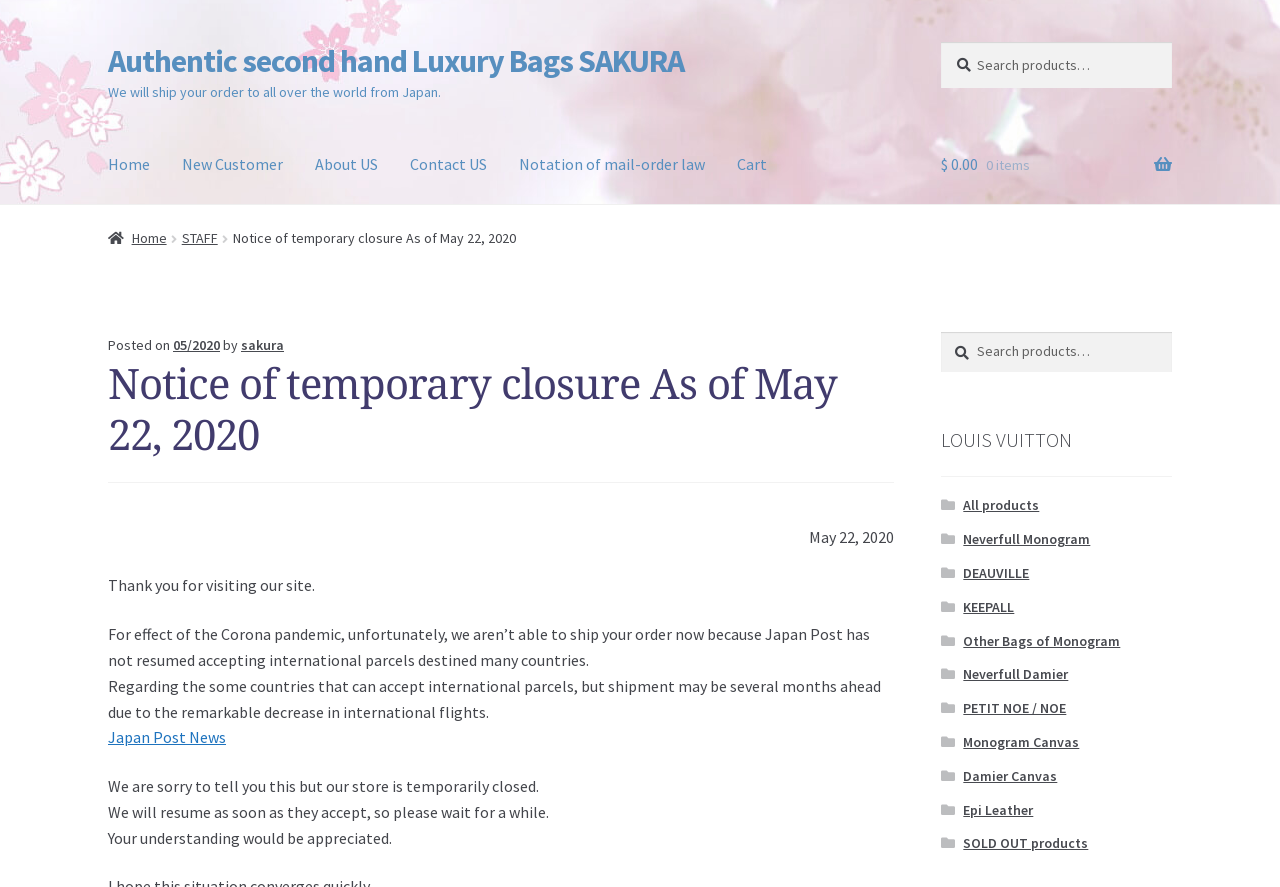Give a complete and precise description of the webpage's appearance.

This webpage appears to be an online luxury bag store, specifically focused on second-hand Louis Vuitton products. At the top of the page, there are two "Skip to" links, followed by a link to the store's name, "Authentic second hand Luxury Bags SAKURA". Below this, there is a search bar with a "Search" button and a text description stating that the store ships worldwide from Japan.

The main navigation menu is located below the search bar, with links to "Home", "New Customer", "About US", "Contact US", and "Notation of mail-order law". There is also a "Cart" link with a price and item count. 

The main content of the page is a notice of temporary closure due to the COVID-19 pandemic. The notice is divided into several paragraphs, explaining that the store is unable to ship orders because Japan Post has suspended international parcel services to many countries. The notice also mentions that some countries may still accept international parcels, but with significant delays.

Below the notice, there is a secondary search bar and a list of links to various Louis Vuitton product categories, including "All products", "Neverfull Monogram", and "SOLD OUT products". The page also features a breadcrumb navigation menu at the top, showing the current page as "Notice of temporary closure As of May 22, 2020" under the "STAFF" category.